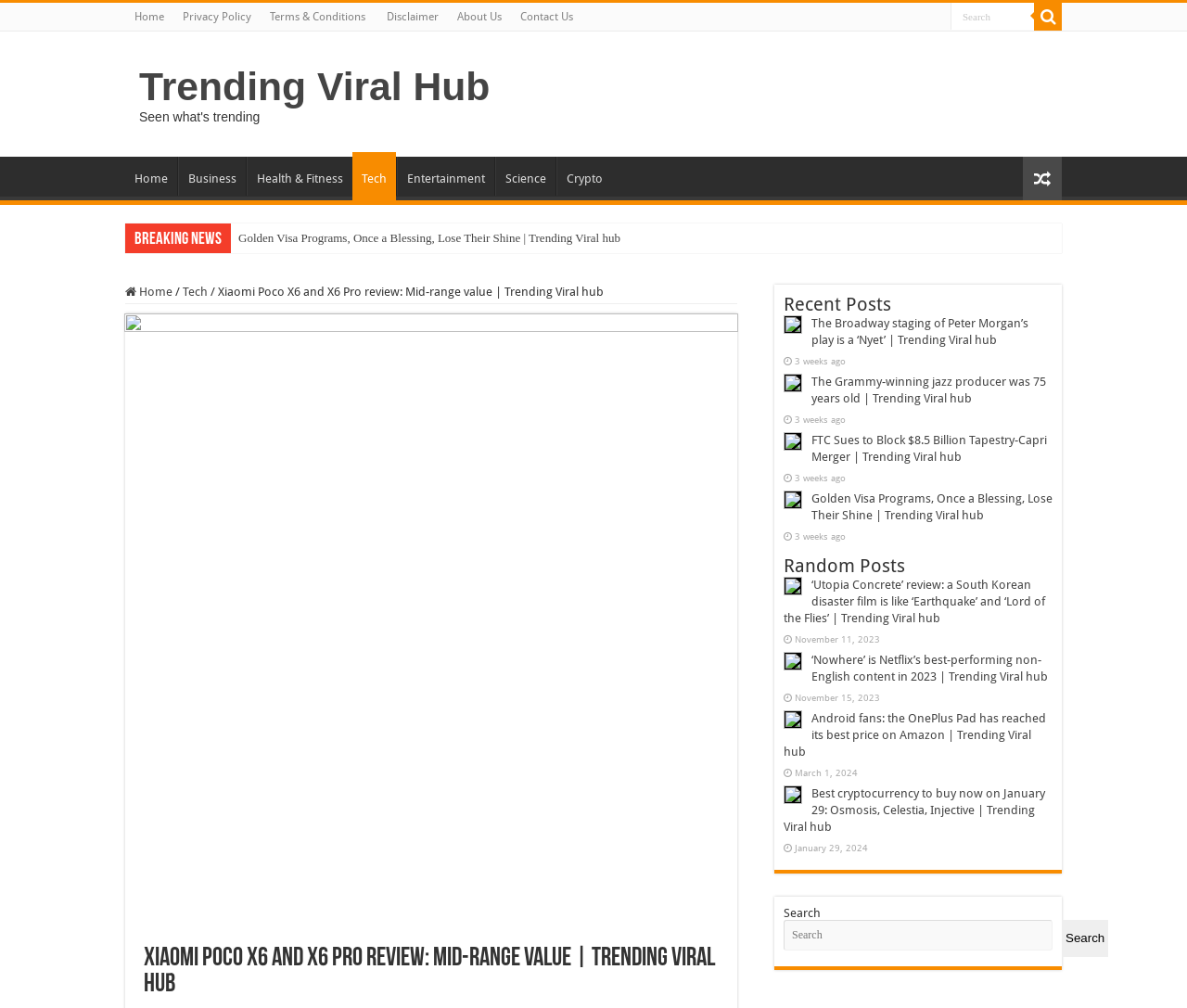Refer to the image and answer the question with as much detail as possible: How many recent posts are displayed on the webpage?

I found a section with the heading 'Recent Posts' and counted the number of post links underneath it, which is 5.